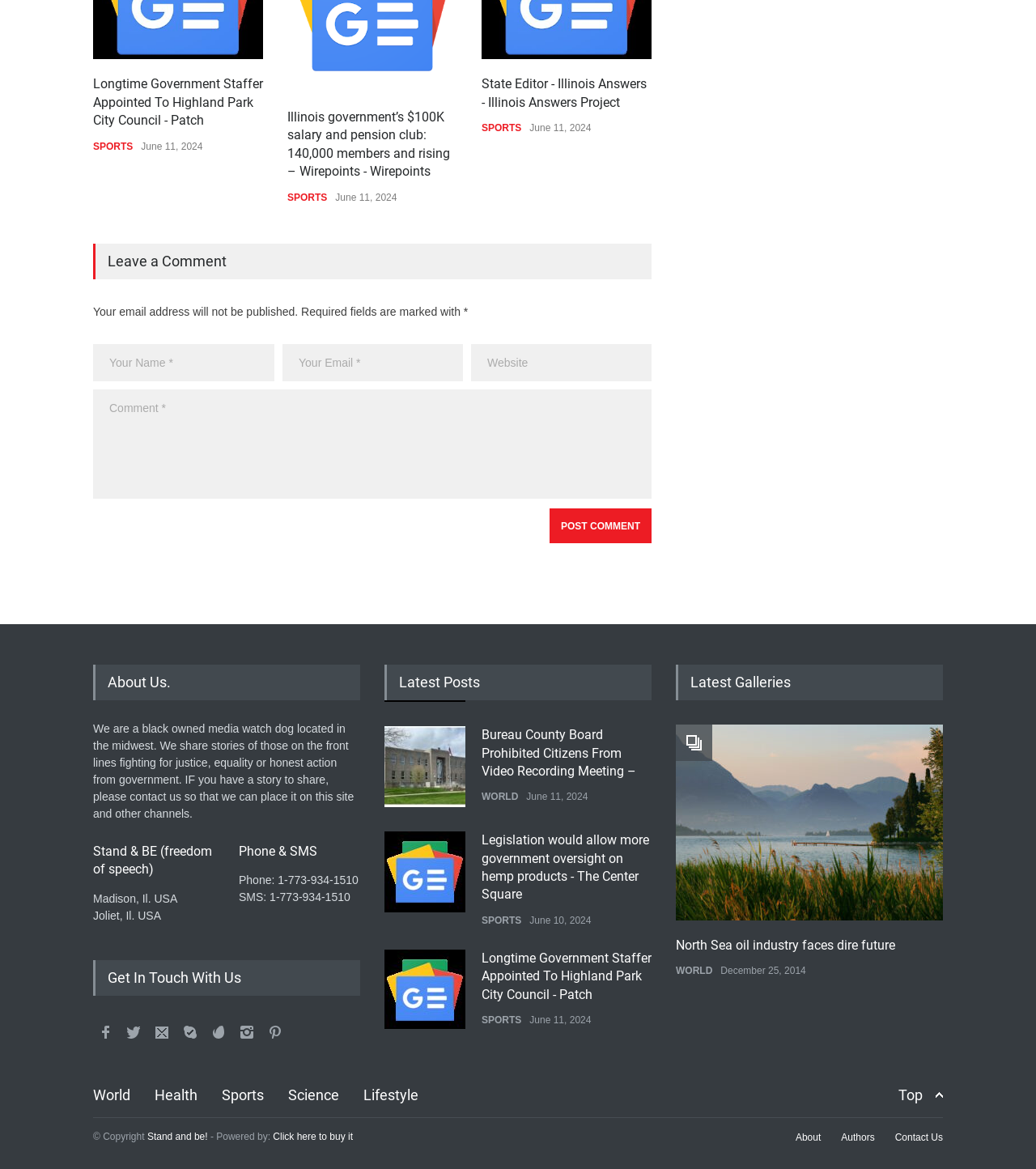Please determine the bounding box coordinates of the area that needs to be clicked to complete this task: 'Enter your name in the 'Your Name *' field'. The coordinates must be four float numbers between 0 and 1, formatted as [left, top, right, bottom].

[0.09, 0.294, 0.265, 0.326]